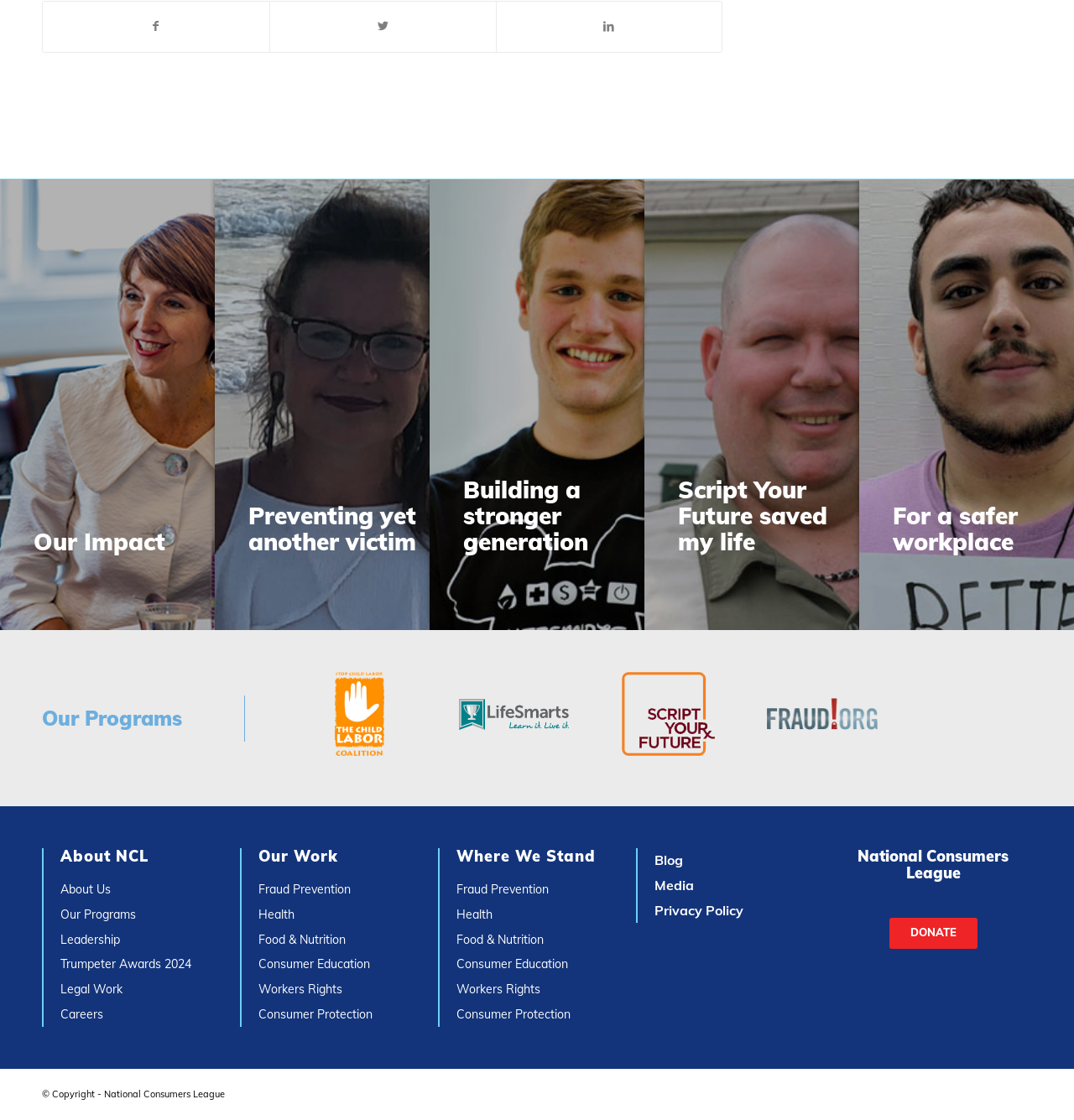Please determine the bounding box coordinates of the element's region to click for the following instruction: "Share on Facebook".

[0.04, 0.002, 0.251, 0.046]